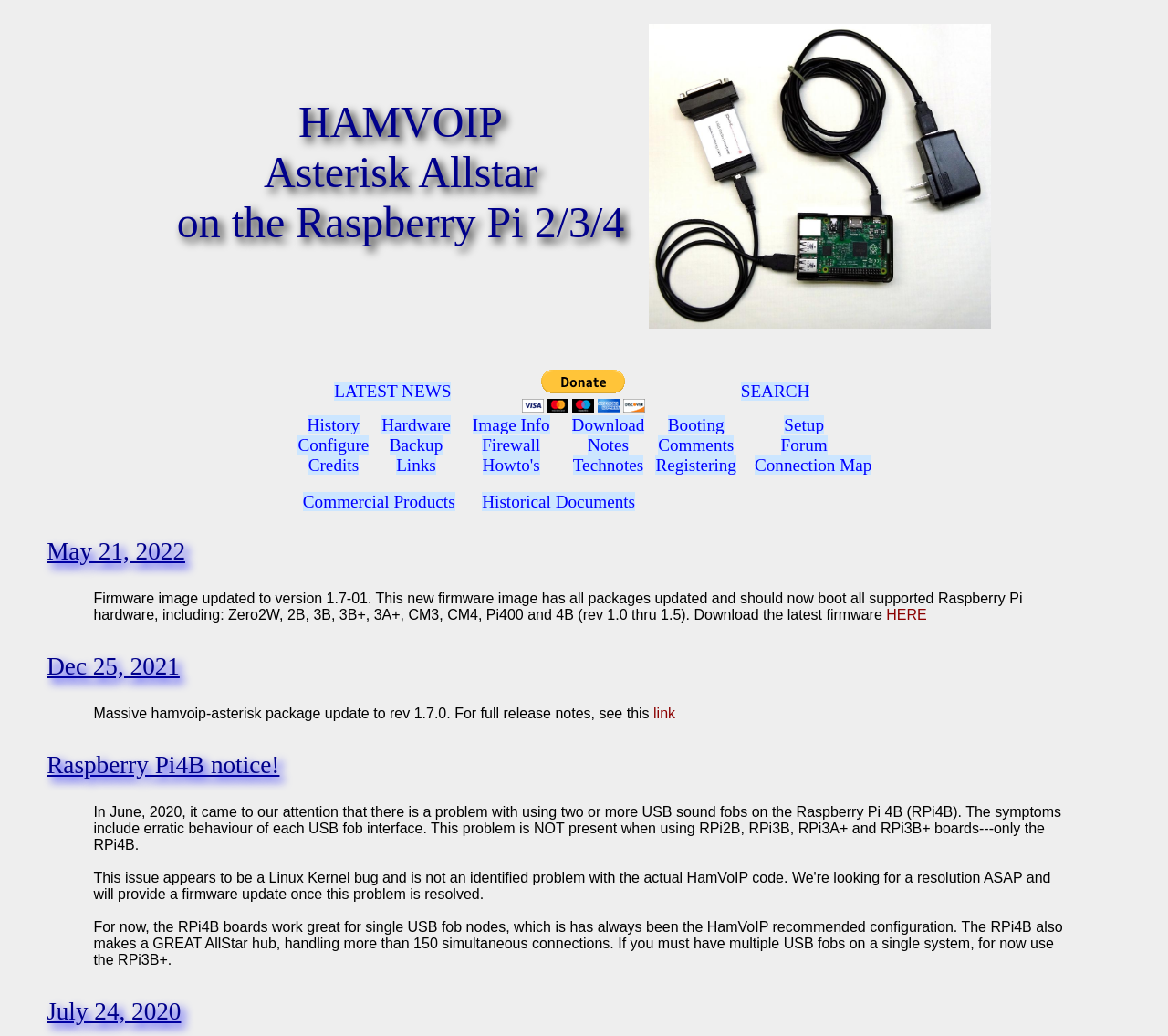How many table rows are in the second table?
Please use the image to deliver a detailed and complete answer.

I counted the number of LayoutTableRow elements inside the second LayoutTable element, which has a bounding box of [0.254, 0.354, 0.746, 0.495]. There are 5 LayoutTableRow elements inside this table.